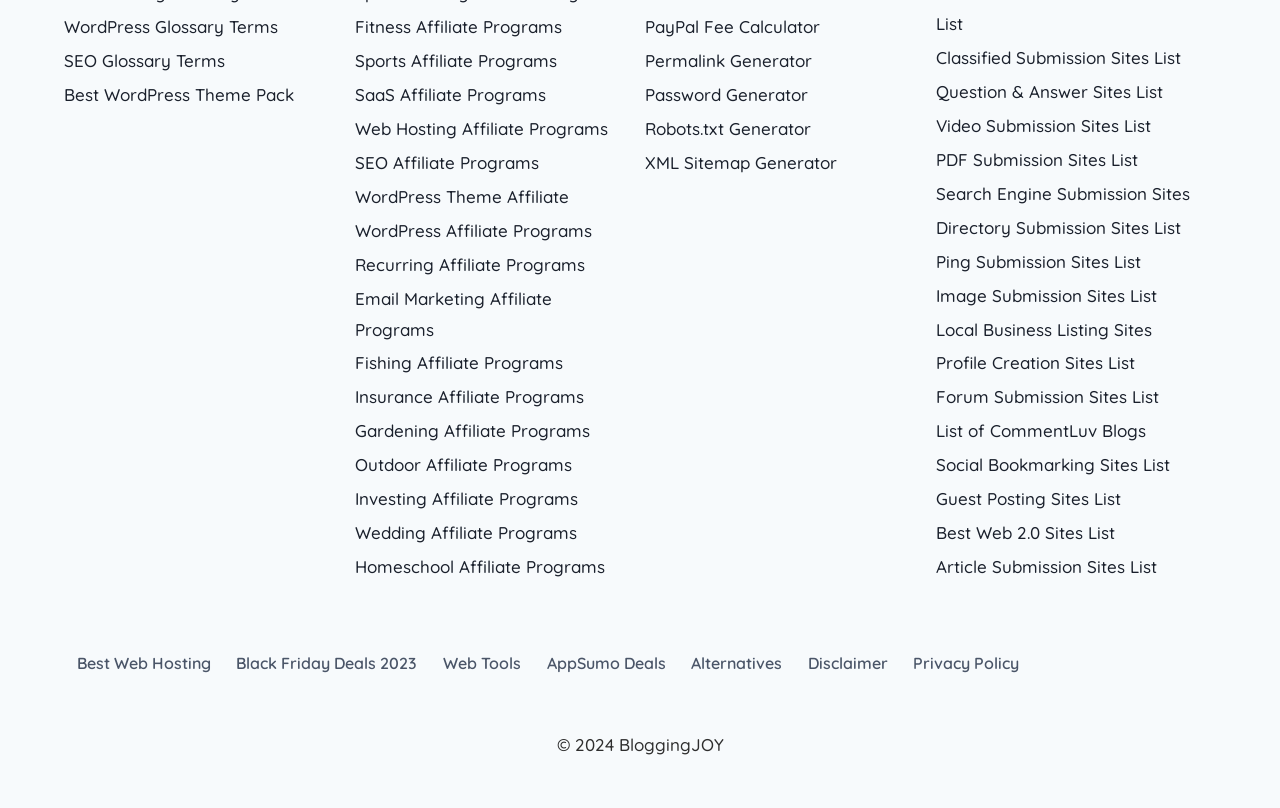How many links are there in the footer navigation?
Using the image provided, answer with just one word or phrase.

7